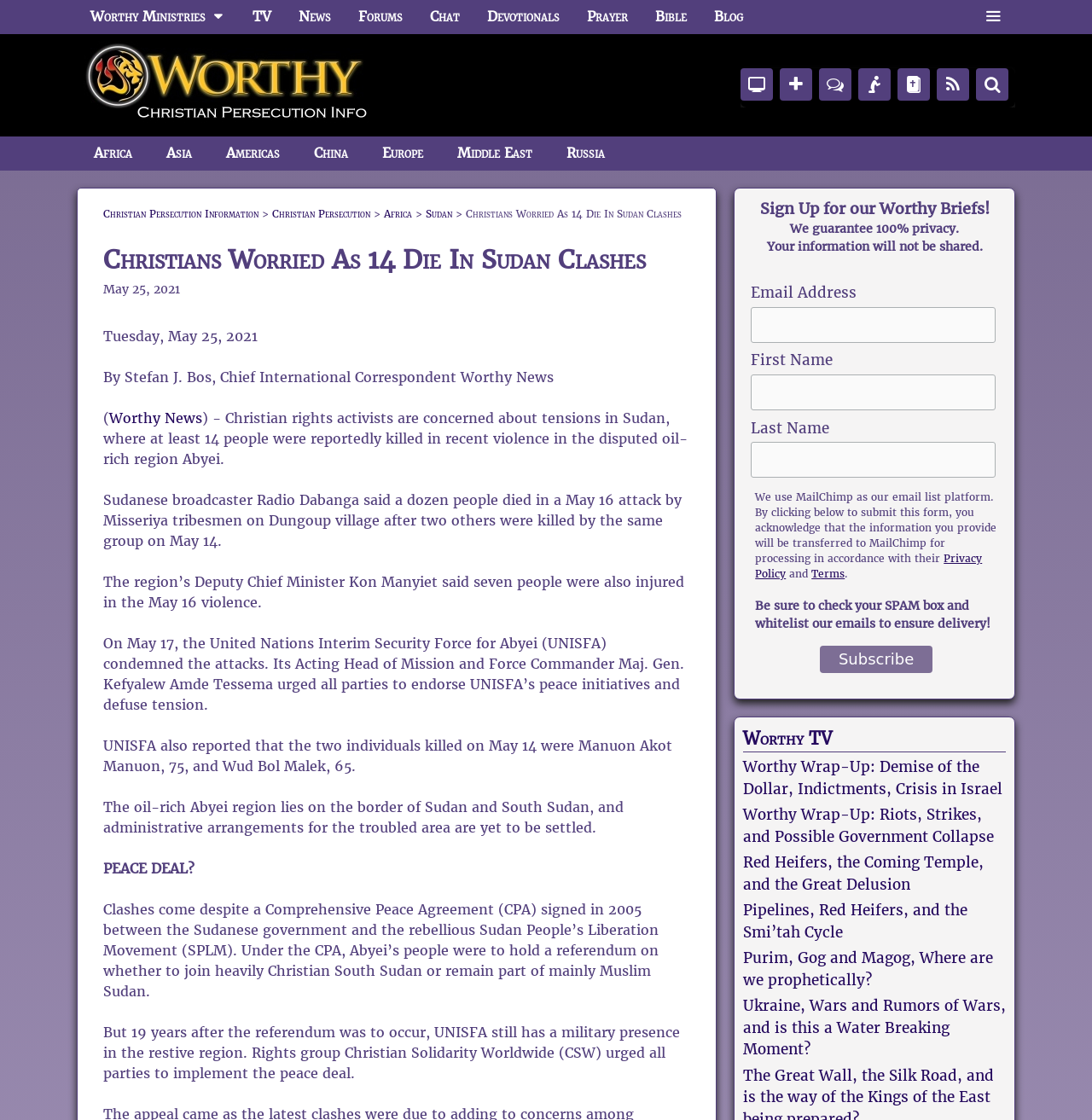Please extract the title of the webpage.

Christians Worried As 14 Die In Sudan Clashes